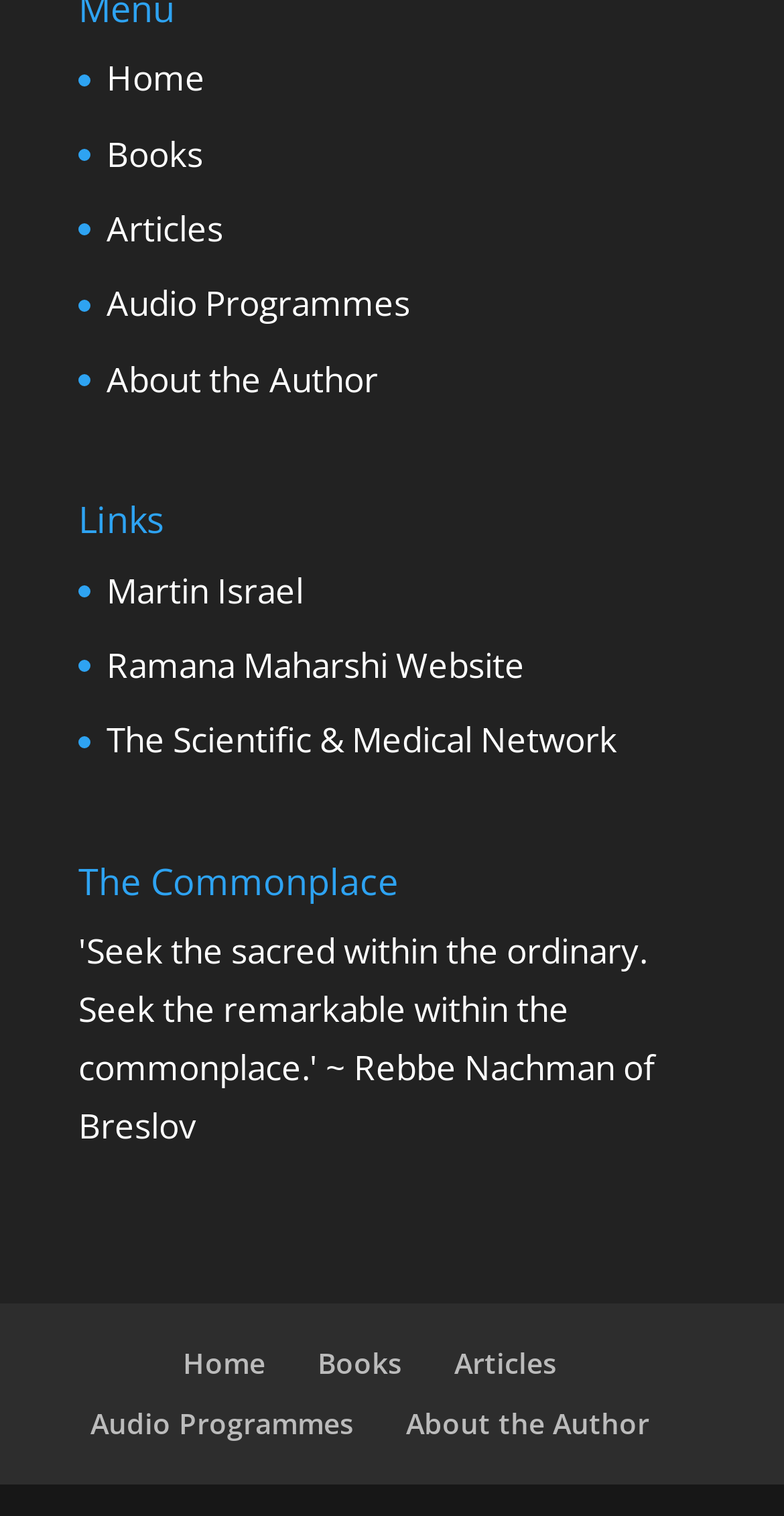Please identify the bounding box coordinates for the region that you need to click to follow this instruction: "Meet the crew".

None